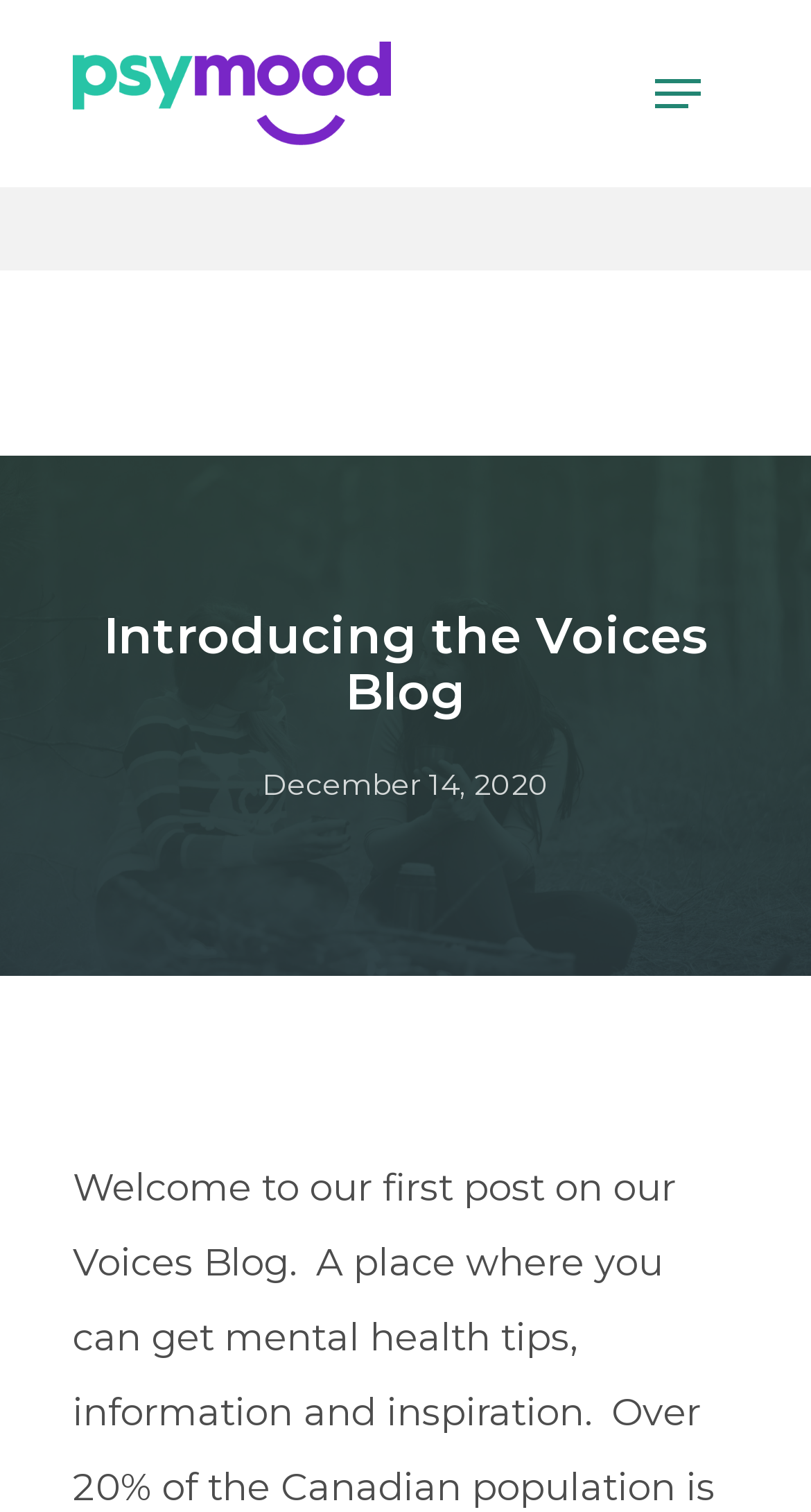Extract the main headline from the webpage and generate its text.

Introducing the Voices Blog